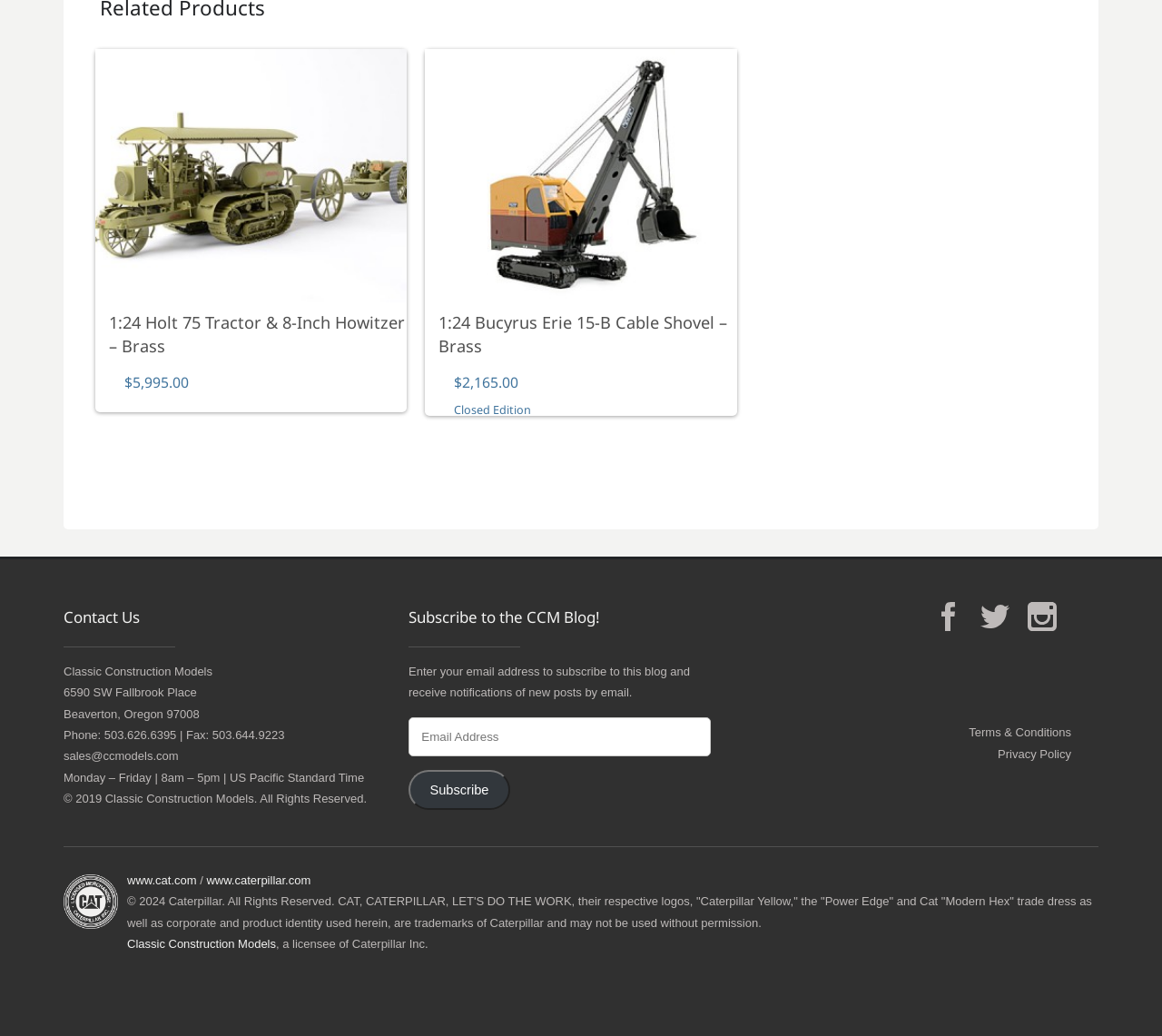Please respond to the question using a single word or phrase:
What is the company name of the website?

Classic Construction Models